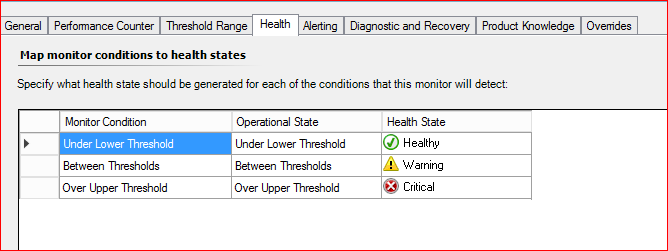Explain the details of the image you are viewing.

The image displays a monitoring interface used for health state management within a system monitoring tool. It features a table outlining various monitor conditions, operational states, and the corresponding health states. 

- **Monitor Condition**: The first column identifies the condition being monitored, such as "Under Lower Threshold," "Between Thresholds," and "Over Upper Threshold."
- **Operational State**: The second column reflects the current status of the monitor, matching the monitor conditions listed.
- **Health State**: The third column shows the health state associated with each operational state, indicated by colored icons—green for "Healthy," yellow for "Warning," and red for "Critical."

This structured format allows users to quickly assess system health and respond accordingly, ensuring optimal performance and addressing issues as they arise.